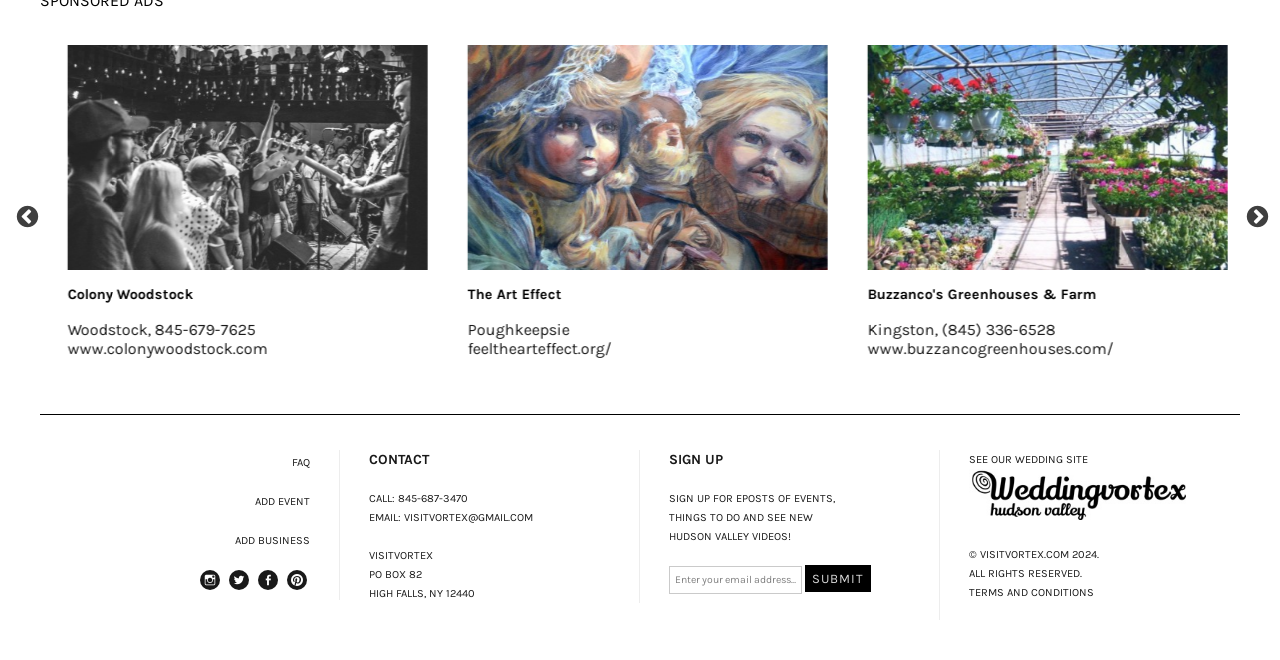Find the bounding box coordinates for the element described here: "...more".

None